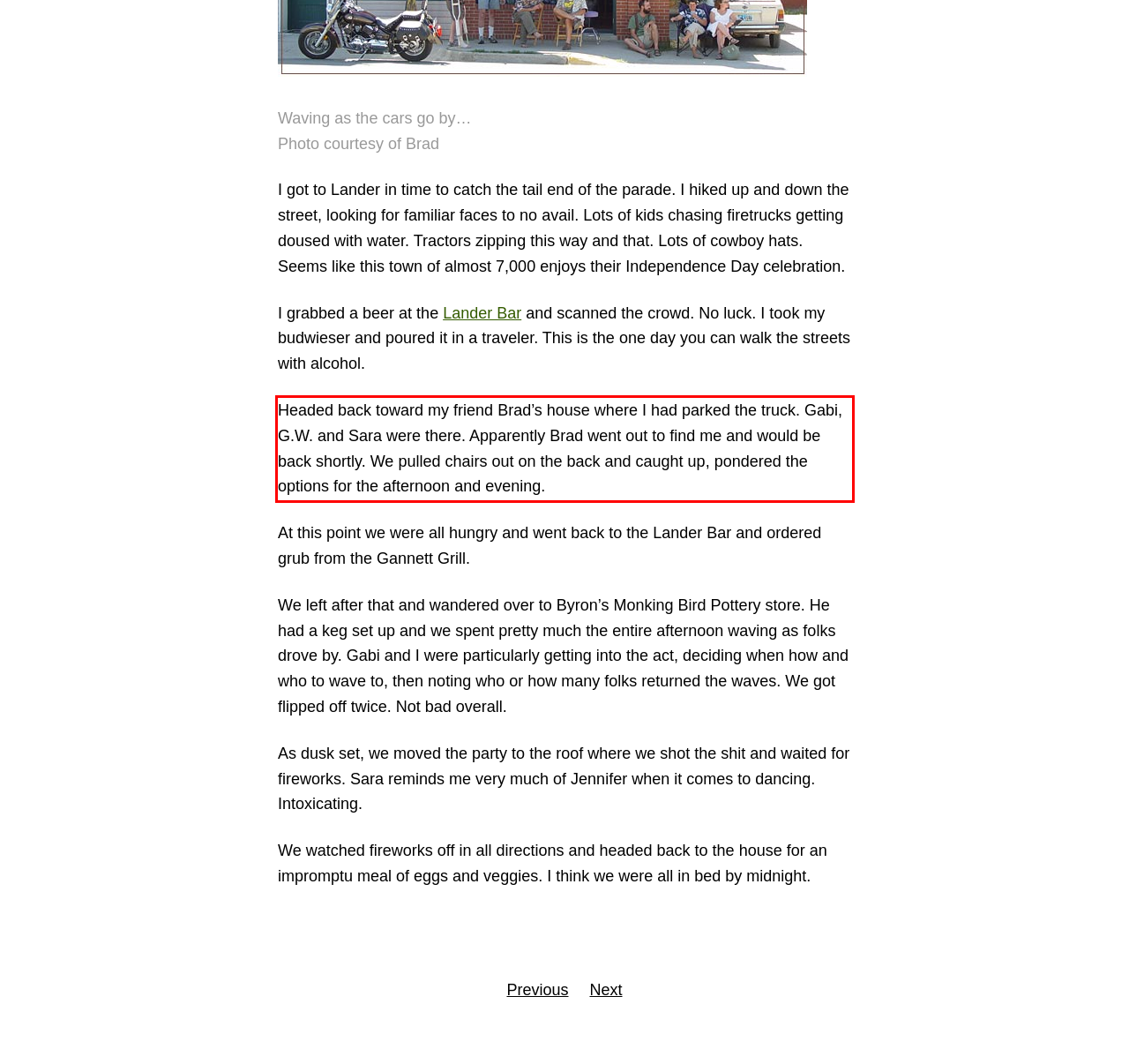You are provided with a screenshot of a webpage that includes a UI element enclosed in a red rectangle. Extract the text content inside this red rectangle.

Headed back toward my friend Brad’s house where I had parked the truck. Gabi, G.W. and Sara were there. Apparently Brad went out to find me and would be back shortly. We pulled chairs out on the back and caught up, pondered the options for the afternoon and evening.